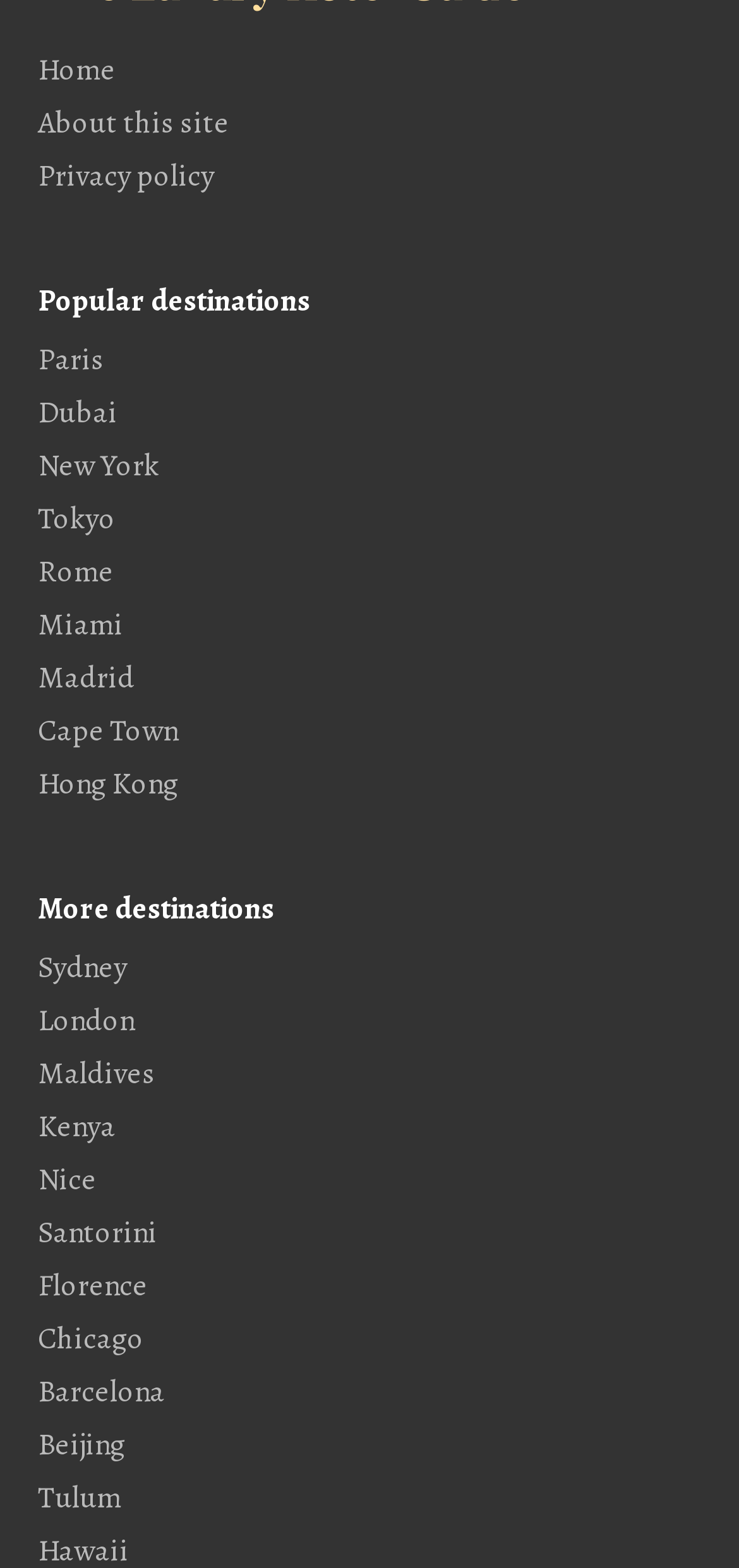Locate the coordinates of the bounding box for the clickable region that fulfills this instruction: "explore Tokyo destination".

[0.051, 0.318, 0.156, 0.344]